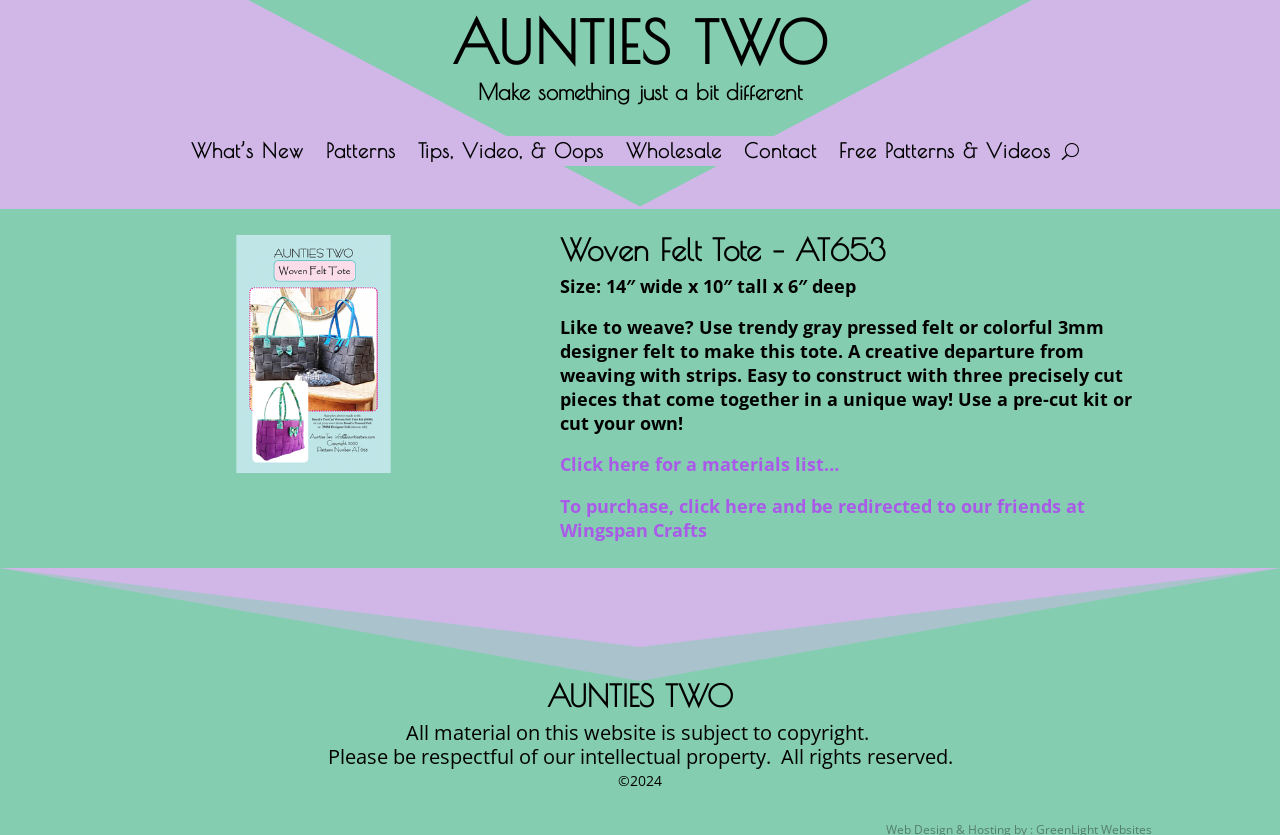What is the name of the website?
Please provide a single word or phrase as the answer based on the screenshot.

Aunties Two